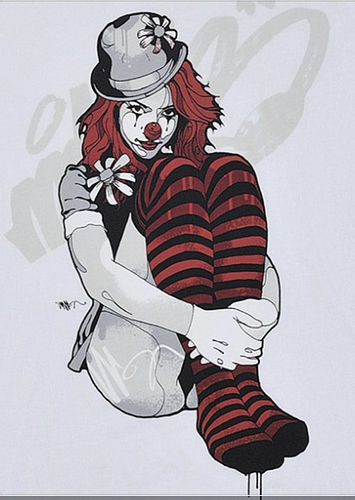Explain the image thoroughly, mentioning every notable detail.

The image features a whimsical and stylistic portrayal of a clown, characterized by vibrant red hair and a playful expression. She is dressed in a classic clown outfit that includes a hat adorned with flowers, adding a touch of charm to her look. Her attire consists of a form-fitting shirt and striking black and red striped stockings, which contribute to the visual energy of the piece. 

The clown is seated with her knees hugged close to her body, showcasing her playful yet introspective demeanor. The background is minimalistic, which allows the bold colors and details of her outfit to stand out prominently. This artwork likely resonates with themes of fun and nostalgia, reminiscent of festive celebrations such as birthday parties, where clowns often bring joy and entertainment. 

Moreover, the description hints at a personal connection, noting that this was part of a celebration for a daughter’s 18th birthday—indicative of cherished memories and special occasions. The artistic choice to include elements like the 'poison apple' from Snow White adds an imaginative twist, blending cultural references with the clown's festive spirit.